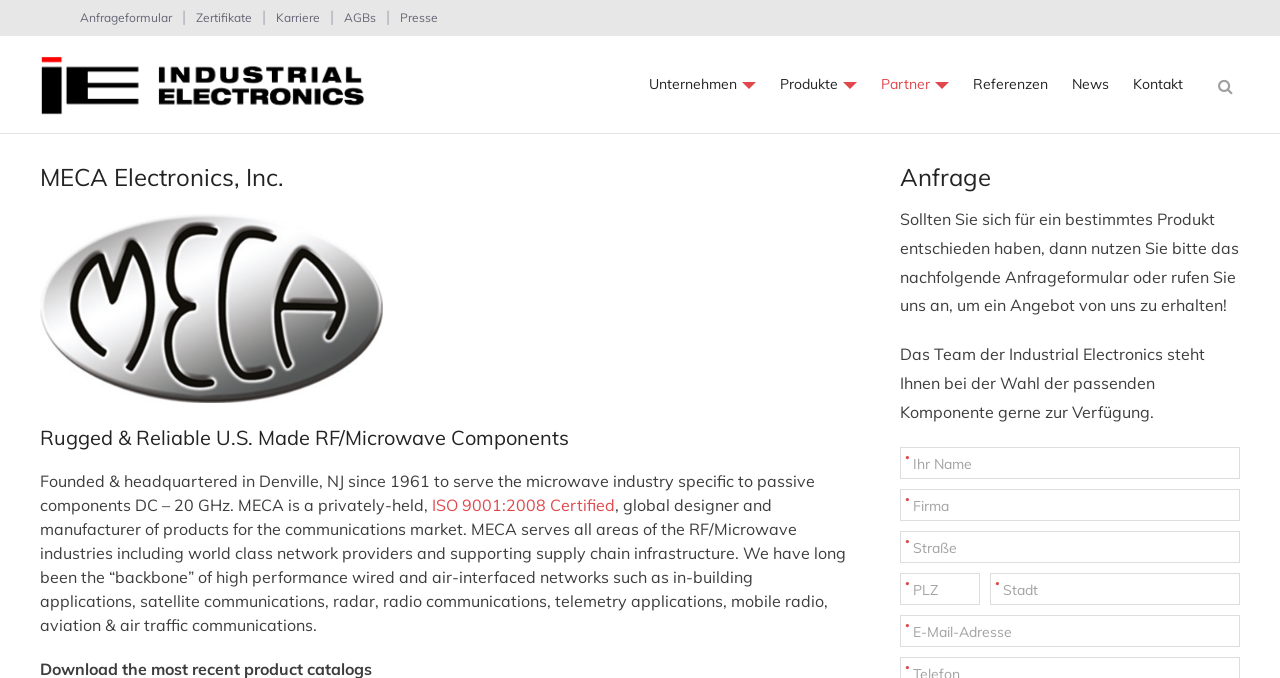Determine the bounding box coordinates of the clickable area required to perform the following instruction: "Fill in the 'Ihr Name' textbox". The coordinates should be represented as four float numbers between 0 and 1: [left, top, right, bottom].

[0.703, 0.659, 0.969, 0.706]